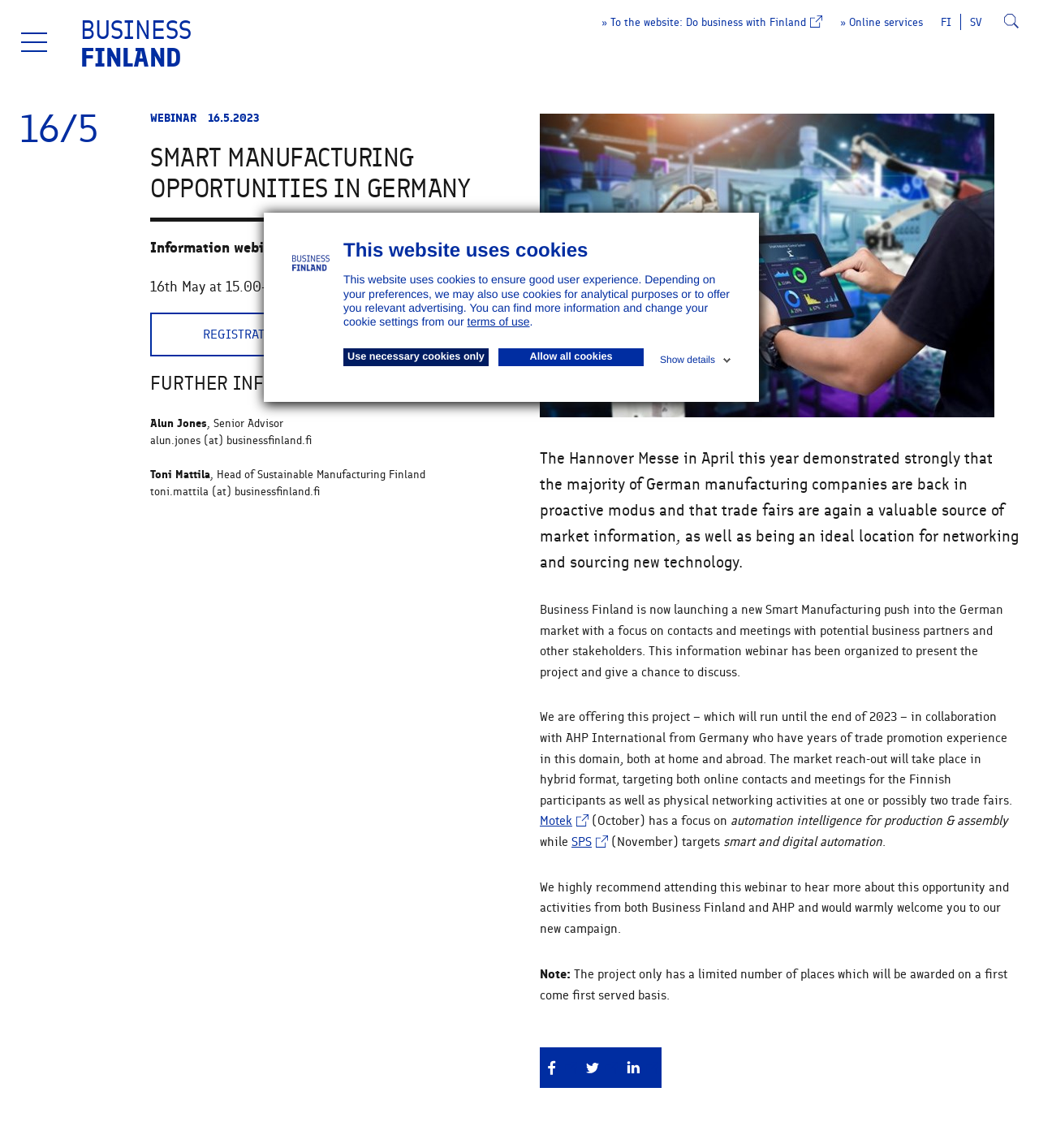Please specify the bounding box coordinates of the region to click in order to perform the following instruction: "Learn more about Business Finland".

[0.077, 0.015, 0.184, 0.063]